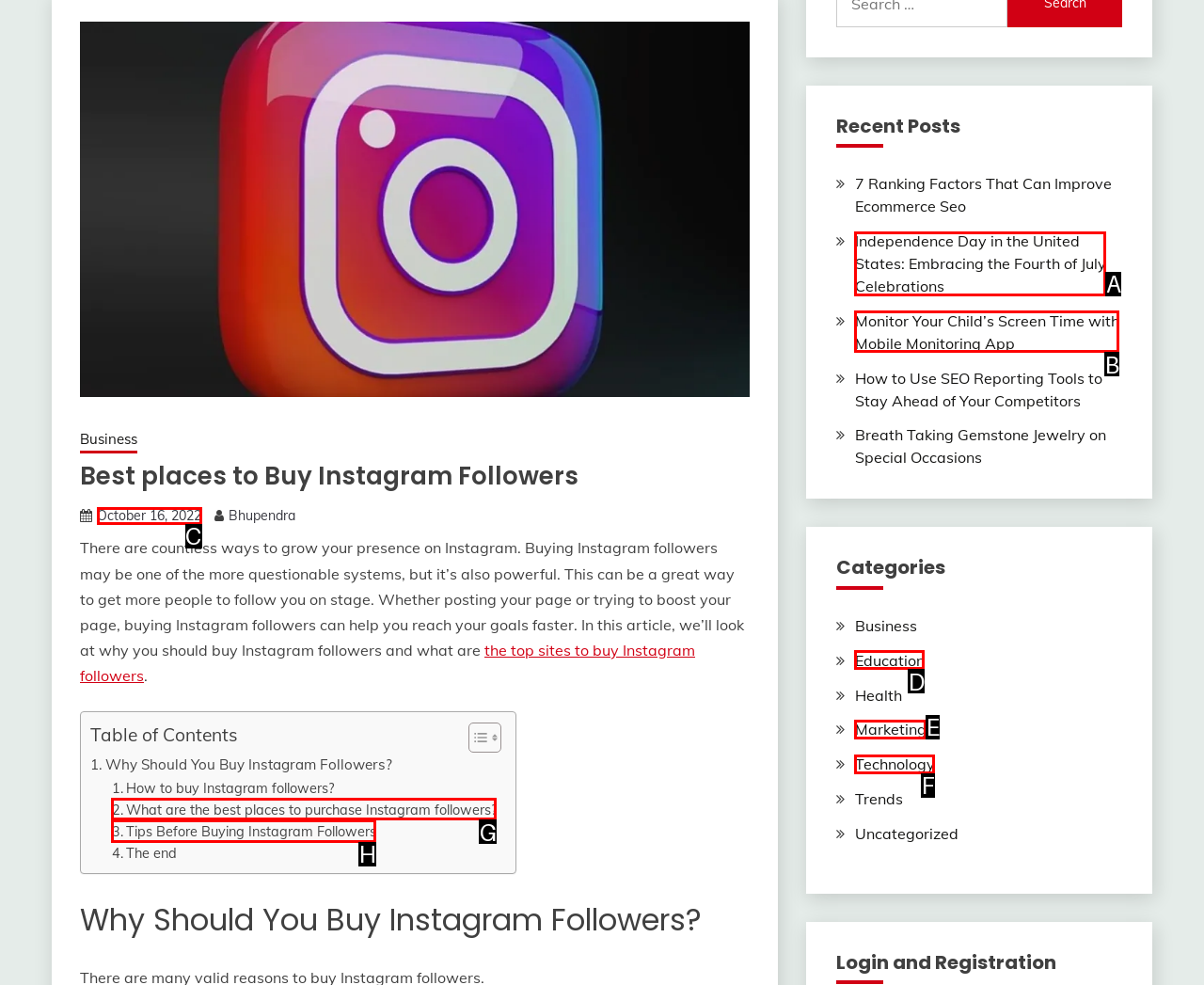Using the description: October 16, 2022, find the best-matching HTML element. Indicate your answer with the letter of the chosen option.

C